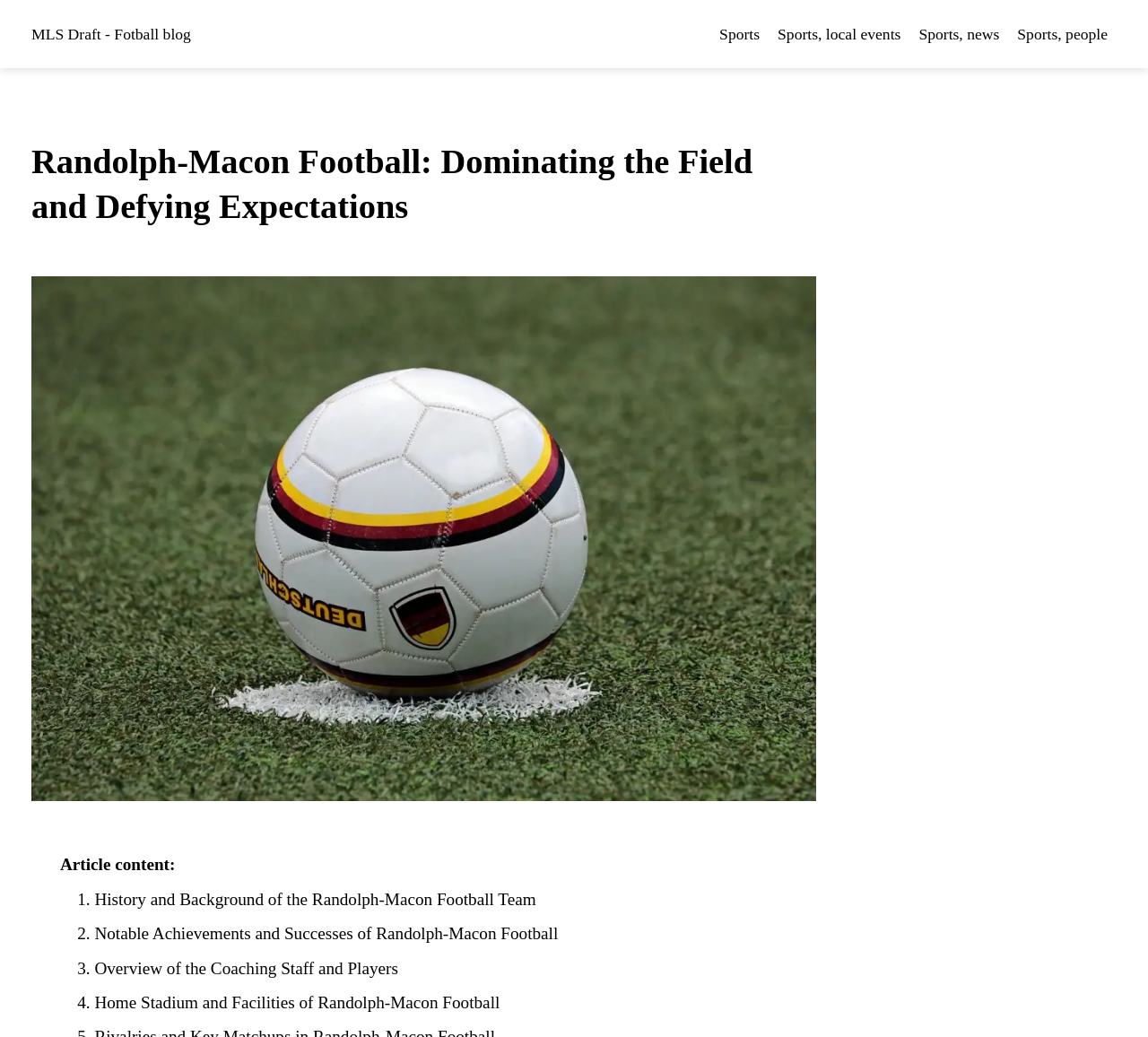Determine the bounding box coordinates of the UI element described below. Use the format (top-left x, top-left y, bottom-right x, bottom-right y) with floating point numbers between 0 and 1: Sports, people

[0.878, 0.02, 0.973, 0.046]